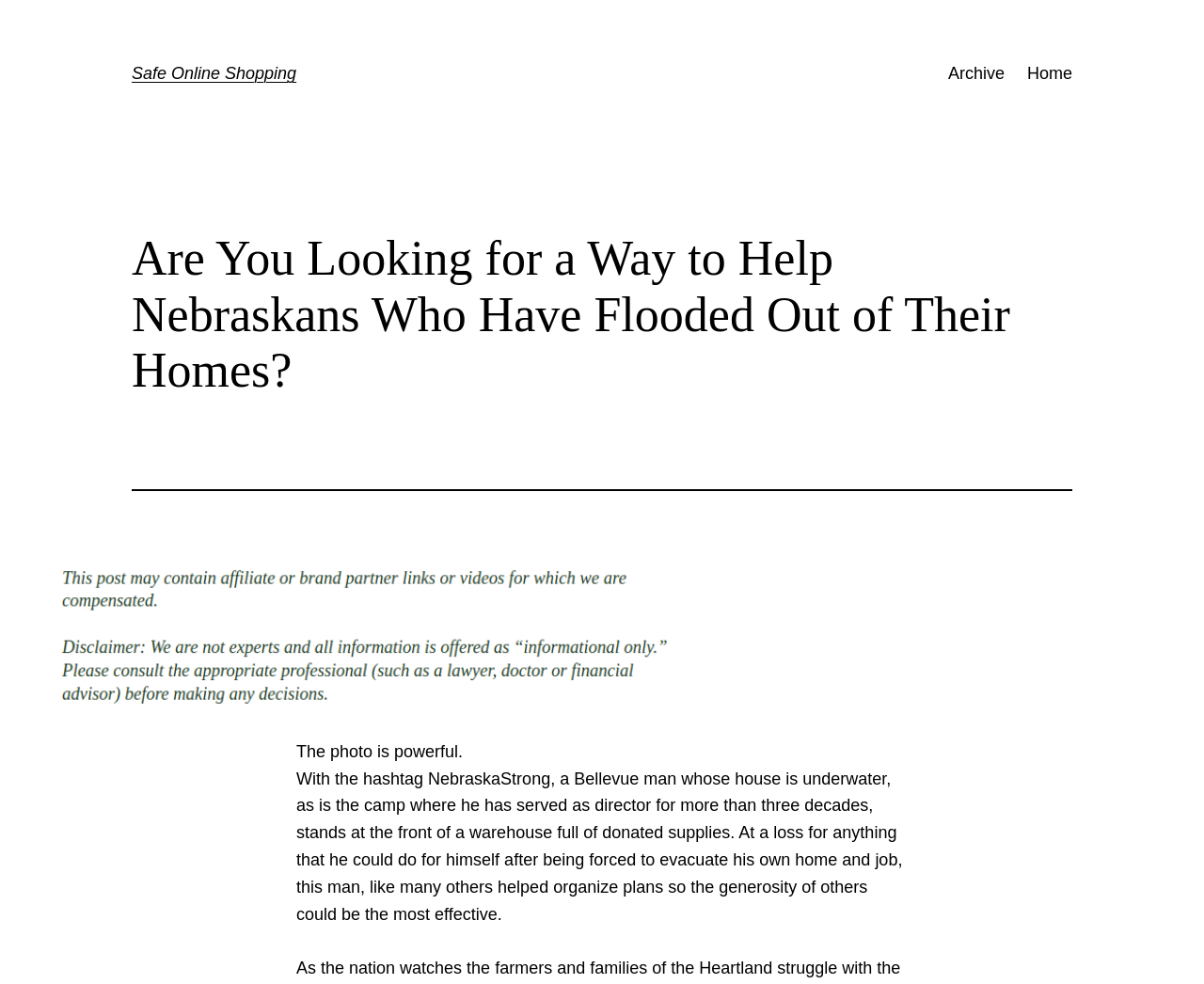What is the condition of the man's house?
From the image, respond using a single word or phrase.

underwater